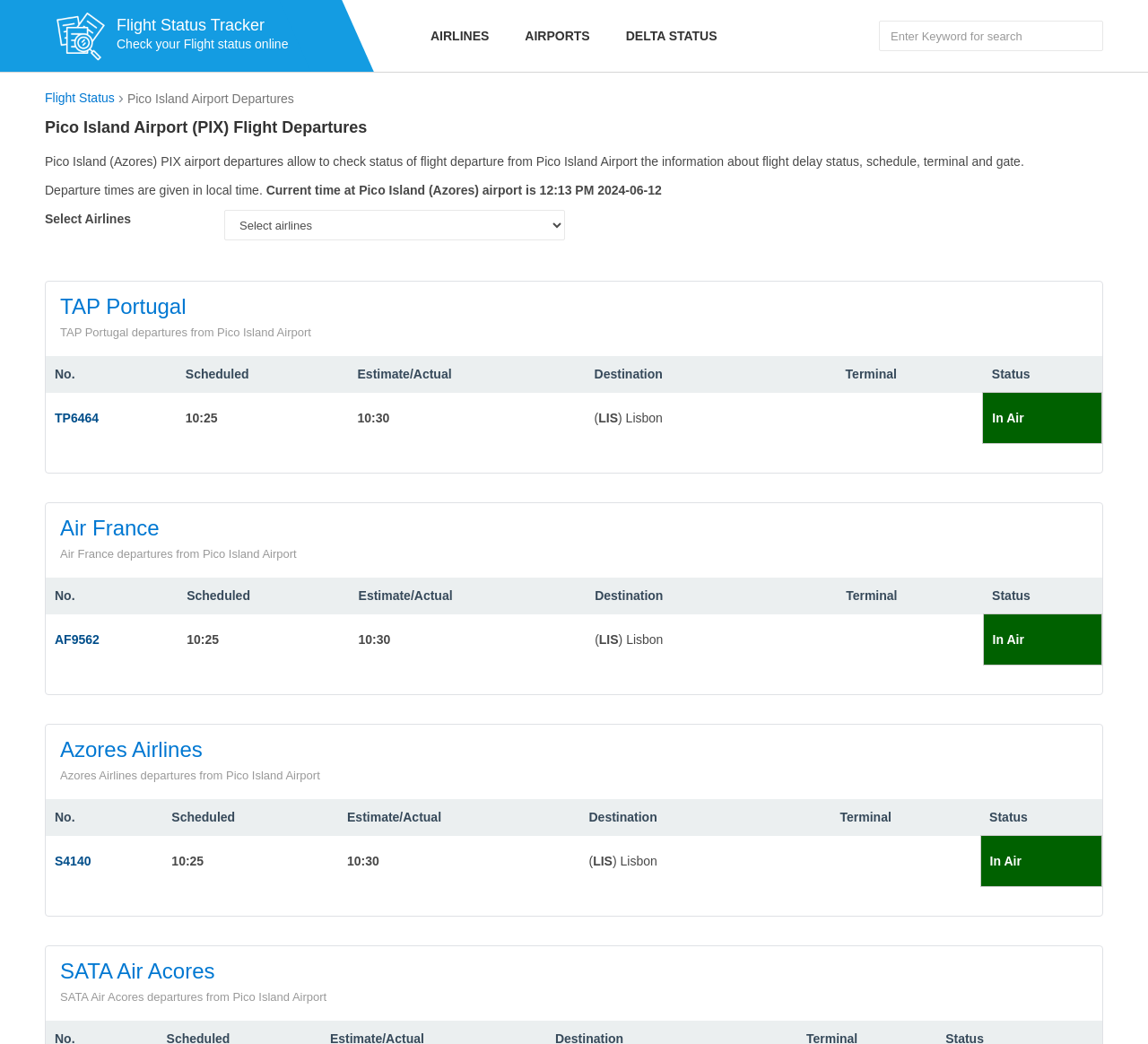Identify the bounding box coordinates of the HTML element based on this description: "Delta Status".

[0.529, 0.009, 0.64, 0.06]